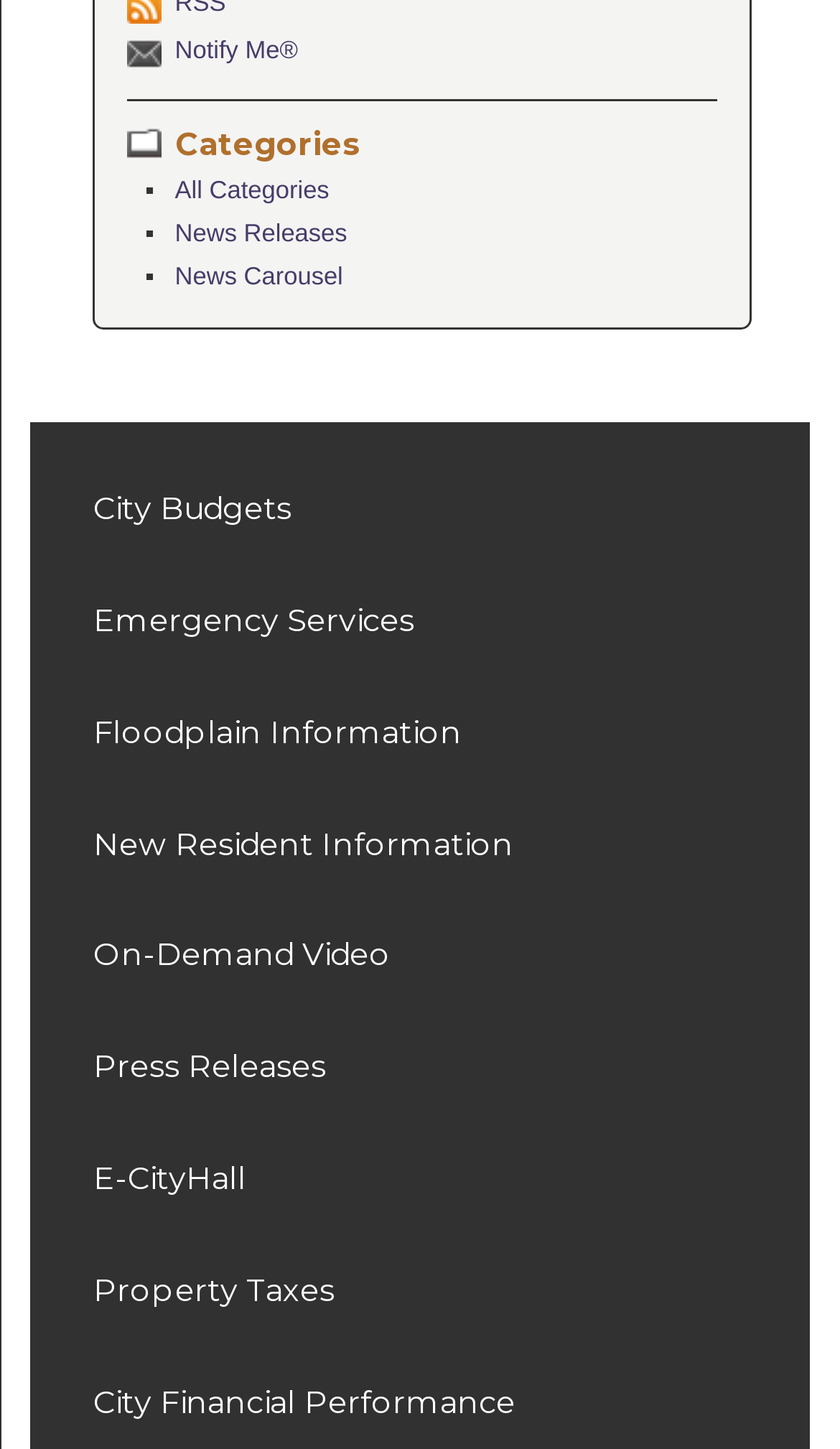Please determine the bounding box coordinates of the element's region to click for the following instruction: "Explore News Releases".

[0.208, 0.153, 0.413, 0.171]